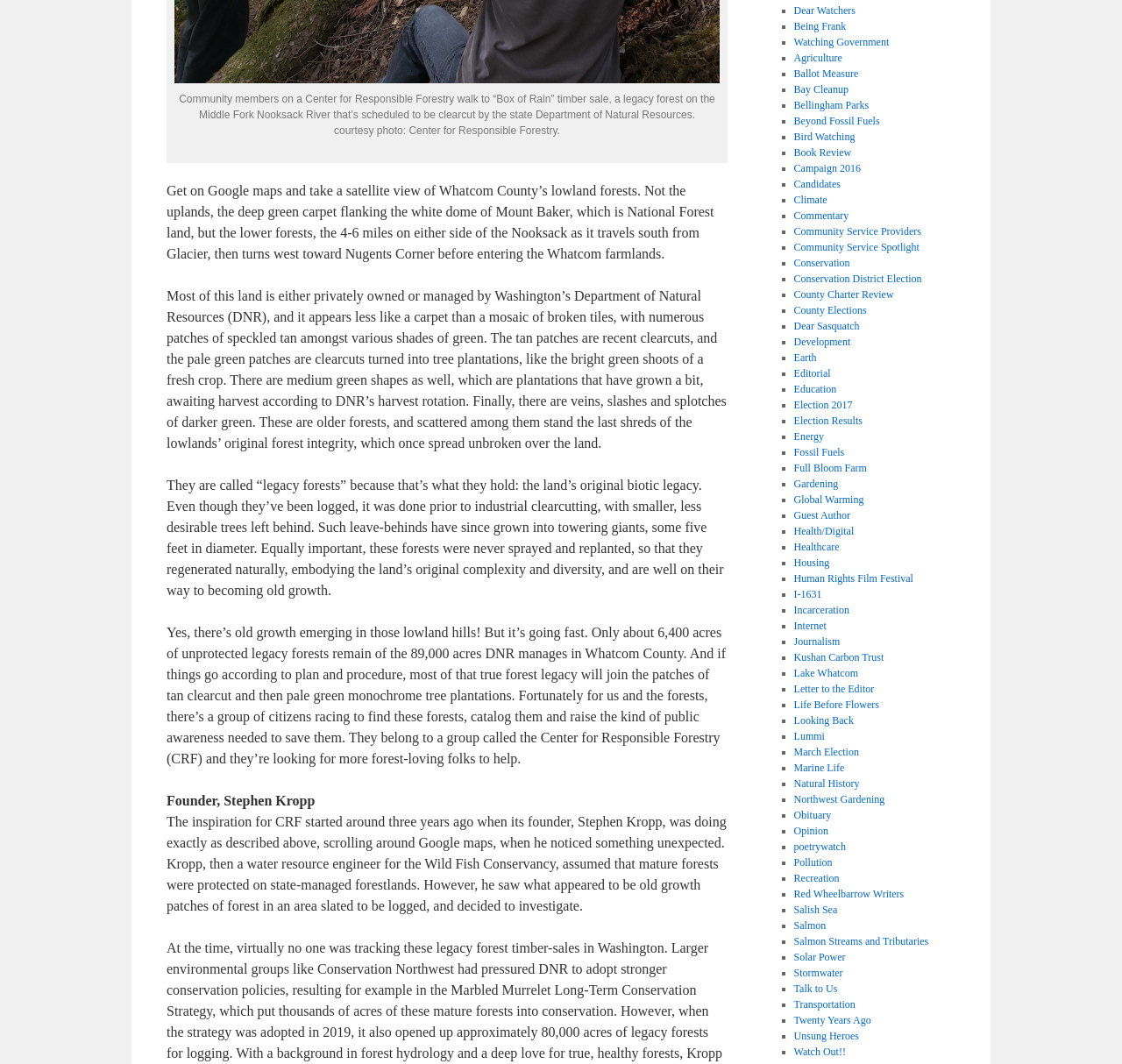What is the current state of legacy forests in Whatcom County?
Please answer the question with a detailed and comprehensive explanation.

According to the article, only about 6,400 acres of unprotected legacy forests remain in Whatcom County, out of a total of 89,000 acres managed by the Department of Natural Resources. This means that most of the original forest legacy is at risk of being lost due to clearcutting and other human activities.